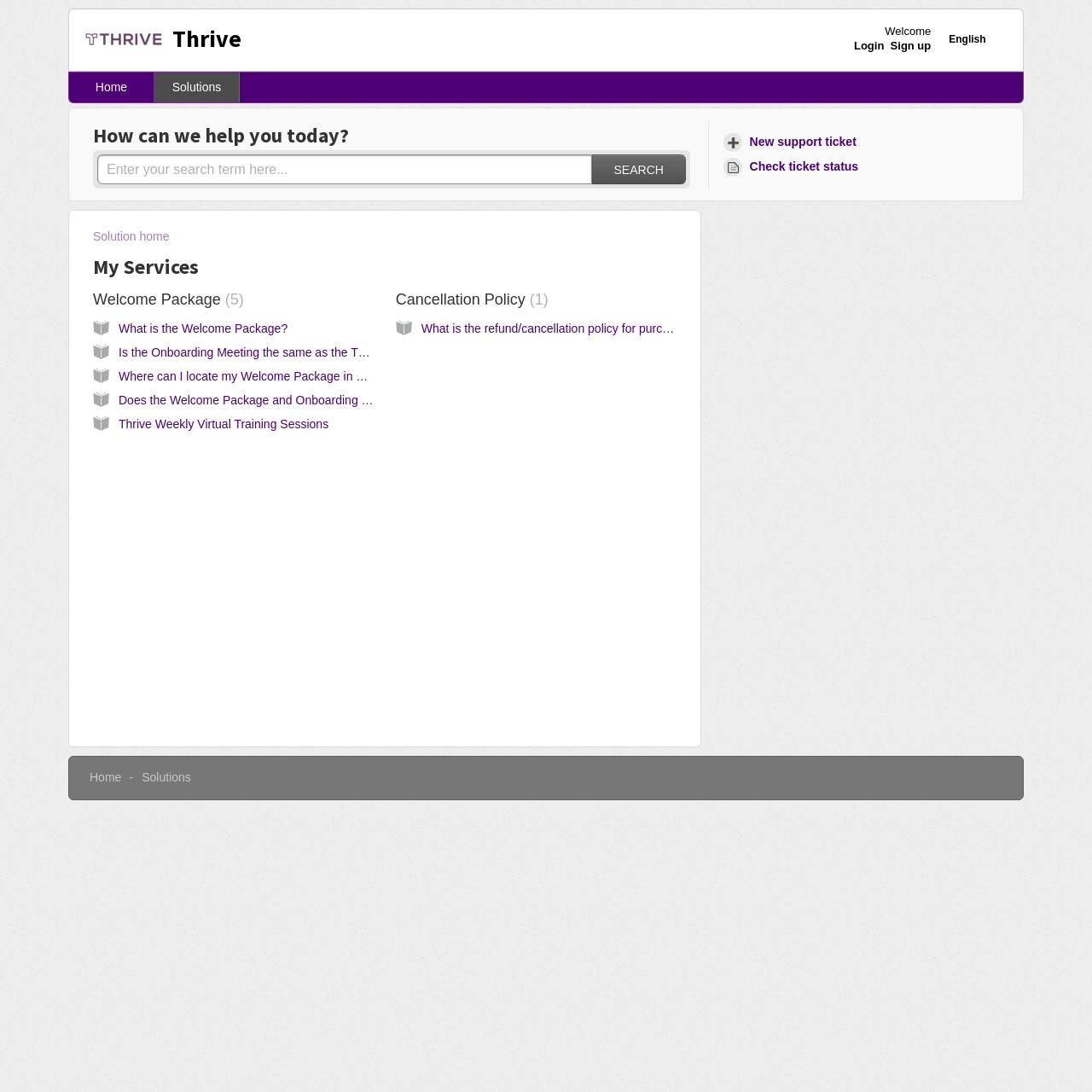Use a single word or phrase to answer the question: How many links are available under the 'My Services' section?

5